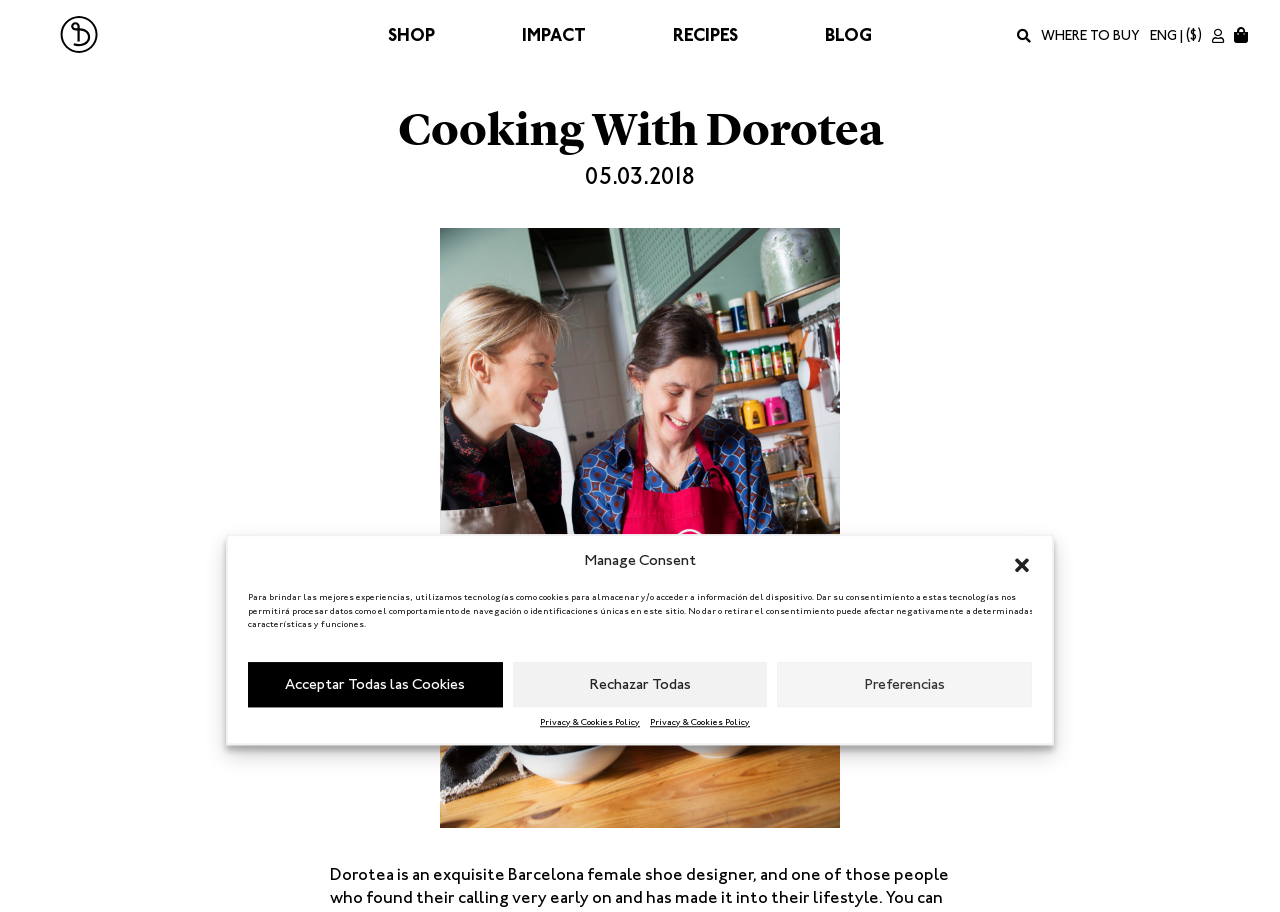Could you locate the bounding box coordinates for the section that should be clicked to accomplish this task: "Call us at phone number".

None